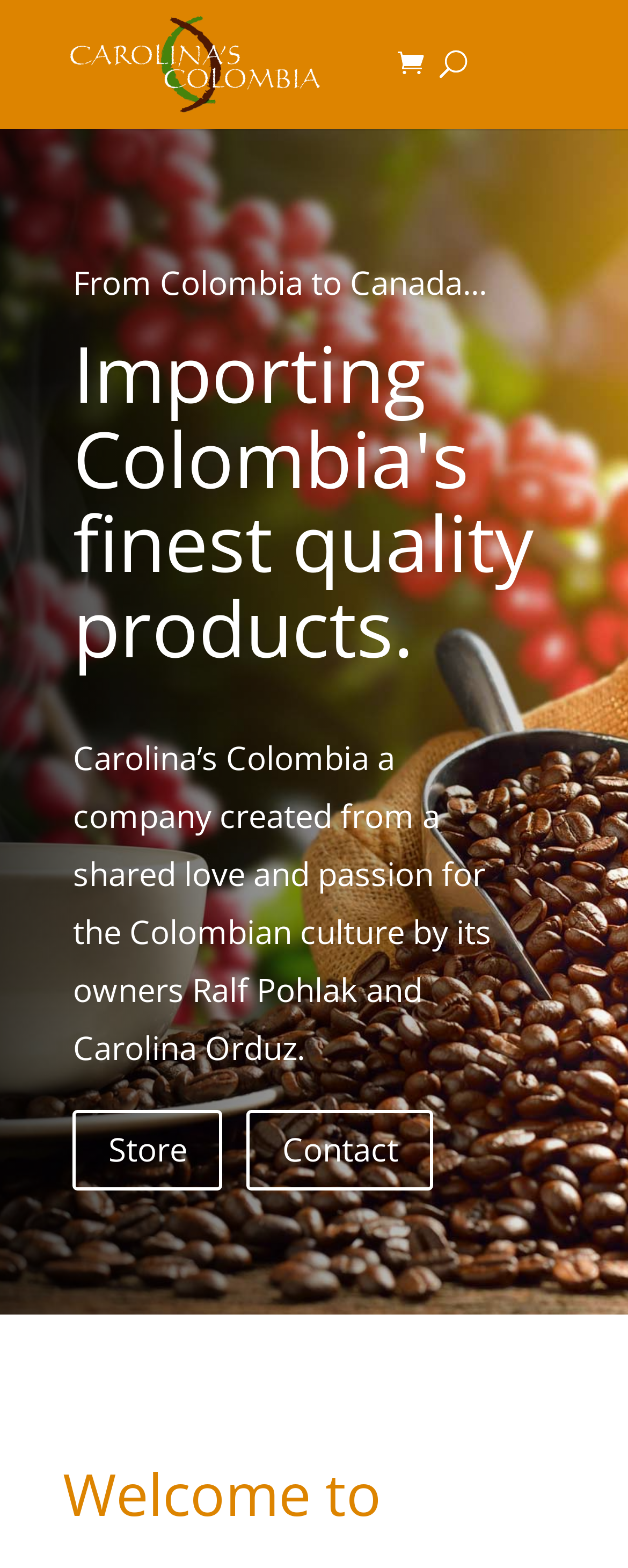Please answer the following question using a single word or phrase: 
What is the purpose of the company?

Importing Colombian products